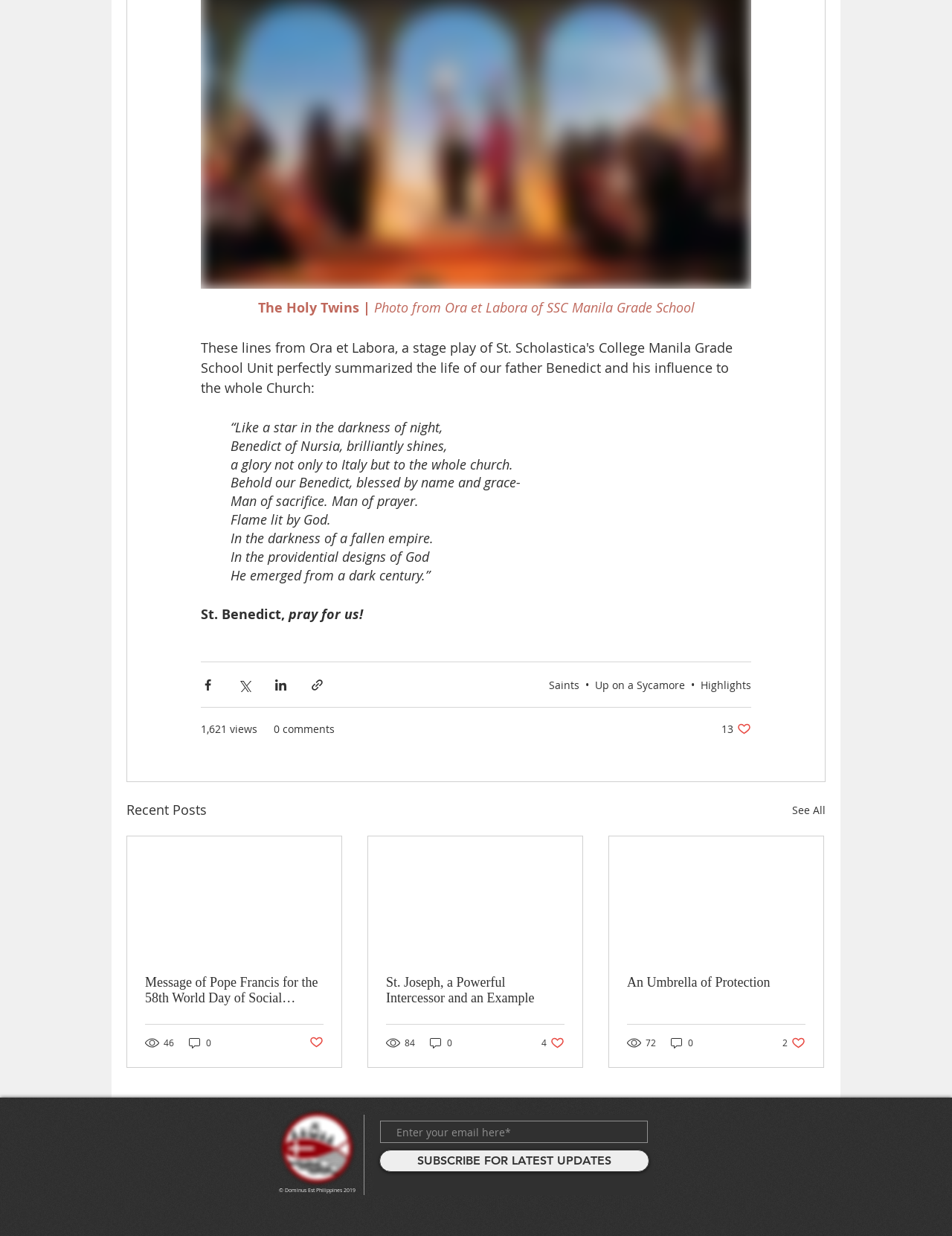What is the purpose of the textbox at the bottom?
Use the information from the image to give a detailed answer to the question.

I looked at the textbox at the bottom of the page and found the text 'Enter your email here*' which indicates that the purpose of the textbox is to enter an email address for subscription.